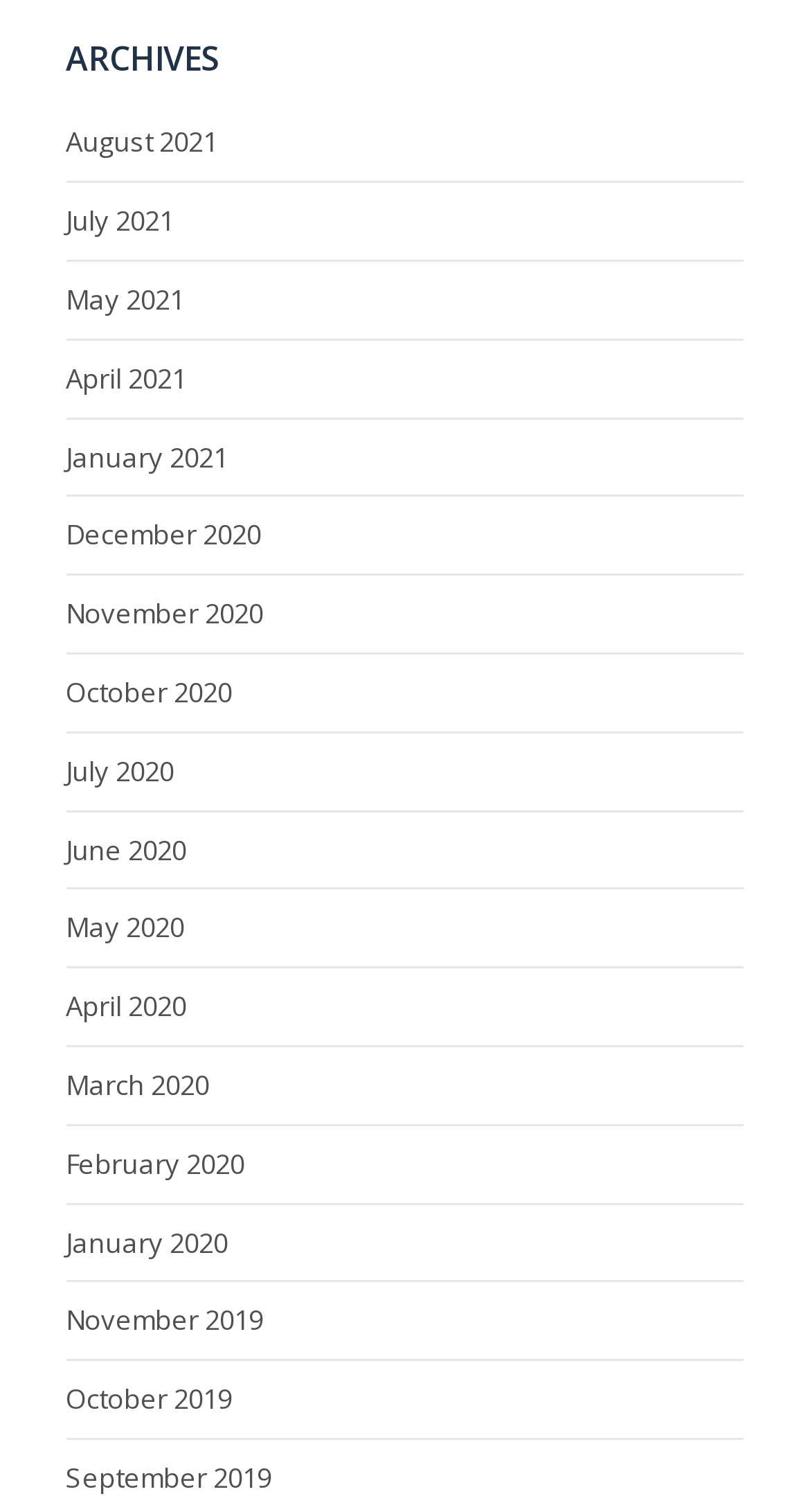Determine the bounding box coordinates for the UI element described. Format the coordinates as (top-left x, top-left y, bottom-right x, bottom-right y) and ensure all values are between 0 and 1. Element description: July 2020

[0.081, 0.497, 0.215, 0.522]